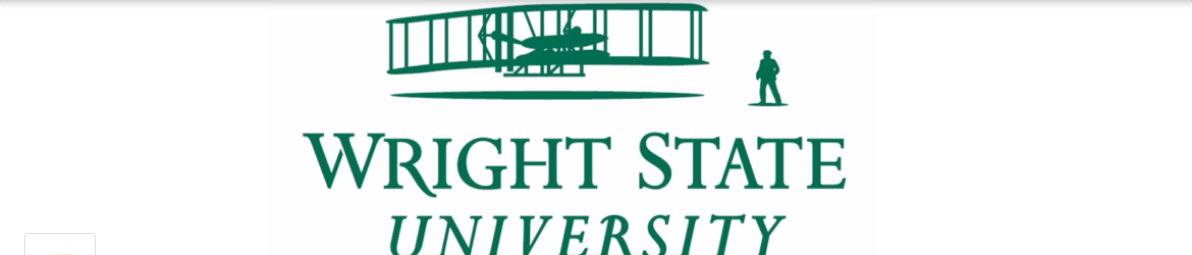Break down the image and provide a full description, noting any significant aspects.

The image features the logo of Wright State University, prominently displaying the university's name in bold green letters. Above the text is an artistic representation of a historic airplane, symbolizing the pioneering spirit of the Wright brothers, who are significant to the university’s identity and heritage. A silhouette of a standing figure is also included, adding a human element to the design. The overall color scheme is clean and professional, reflecting the university's commitment to education and innovation, located in Fairborn, Ohio. This logo encapsulates the institution's mission to inspire learning and creativity among its nearly 18,000 students.